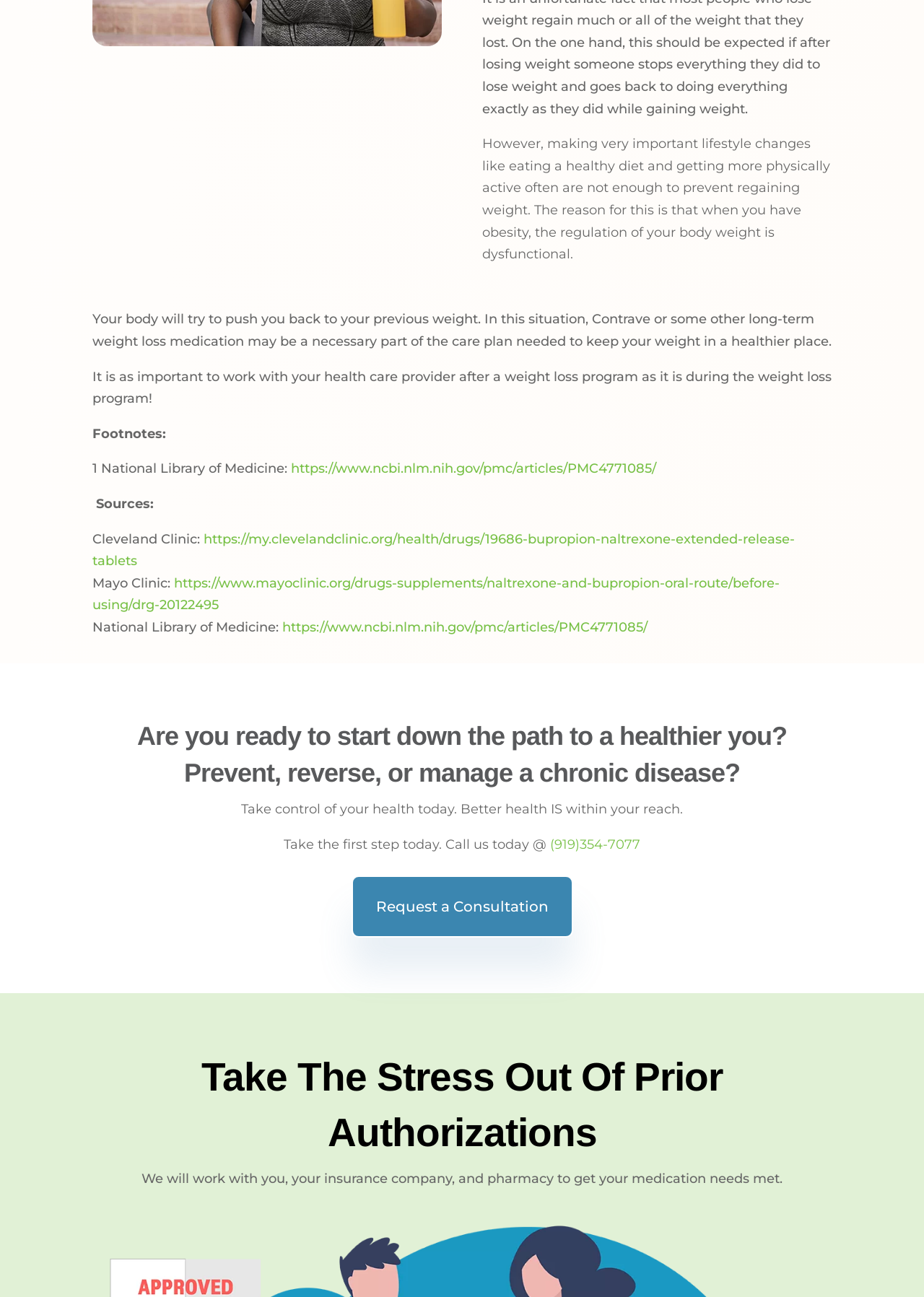Answer the following in one word or a short phrase: 
What is the purpose of Contrave?

Weight loss medication